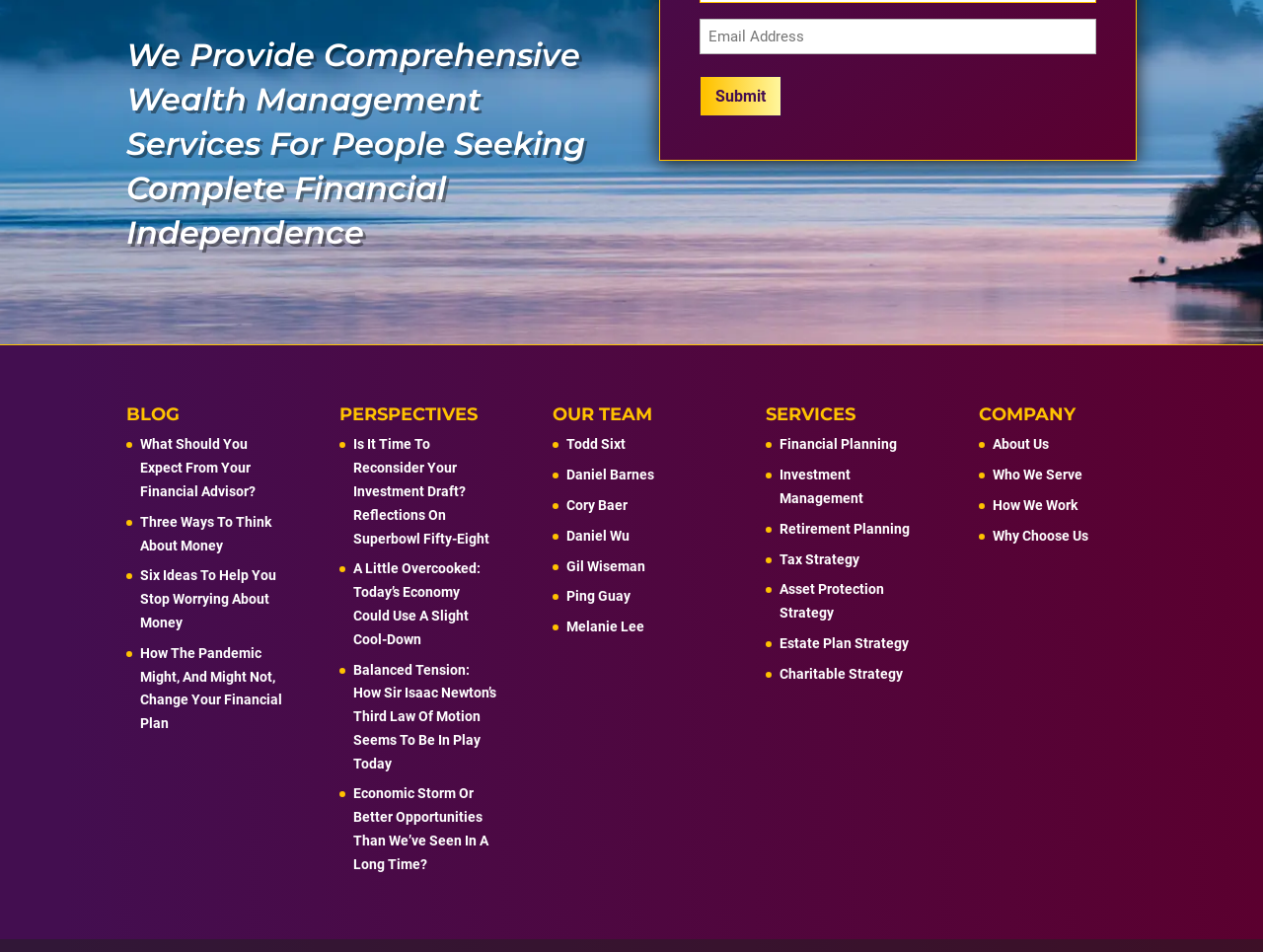What is the purpose of the email address textbox?
Give a one-word or short-phrase answer derived from the screenshot.

To submit an email address